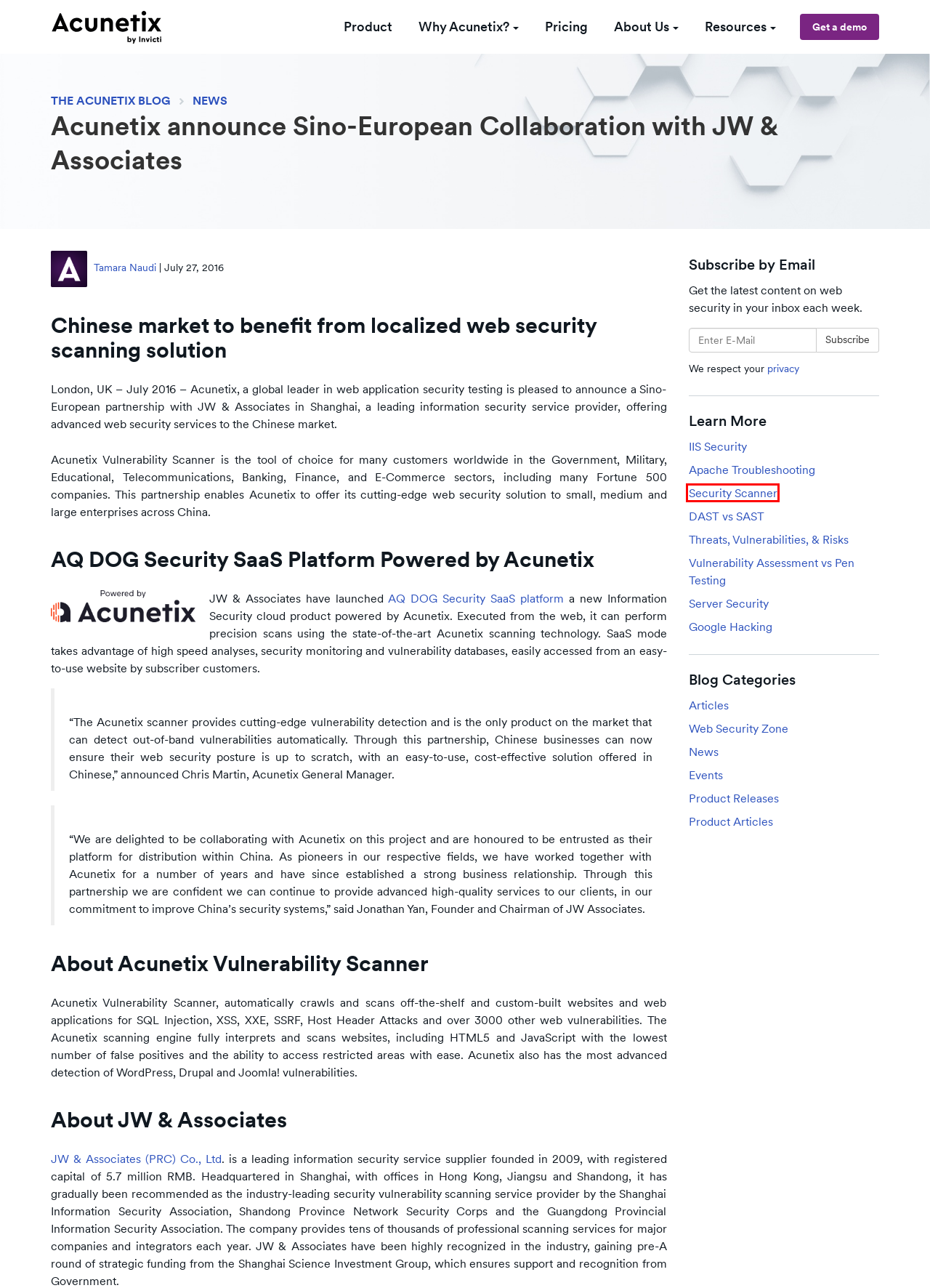Given a webpage screenshot with a red bounding box around a UI element, choose the webpage description that best matches the new webpage after clicking the element within the bounding box. Here are the candidates:
A. 欧美特黄一级aa大片,特黄特黄日本免费大片,中国特黄大片大全视频,99精品视频全部免费,A片在线观看免费视频网站,婷婷六月久久综合丁香
B. Web Security Blog | Acunetix
C. The Benefits of Using a Security Scanner | Acunetix
D. Articles Archives | Acunetix
E. Pricing | Acunetix
F. IIS Security - Securing your IIS Web Server
G. Product Releases Archives | Acunetix
H. The difference between Vulnerability Assessment and Penetration Testing | Acunetix

C